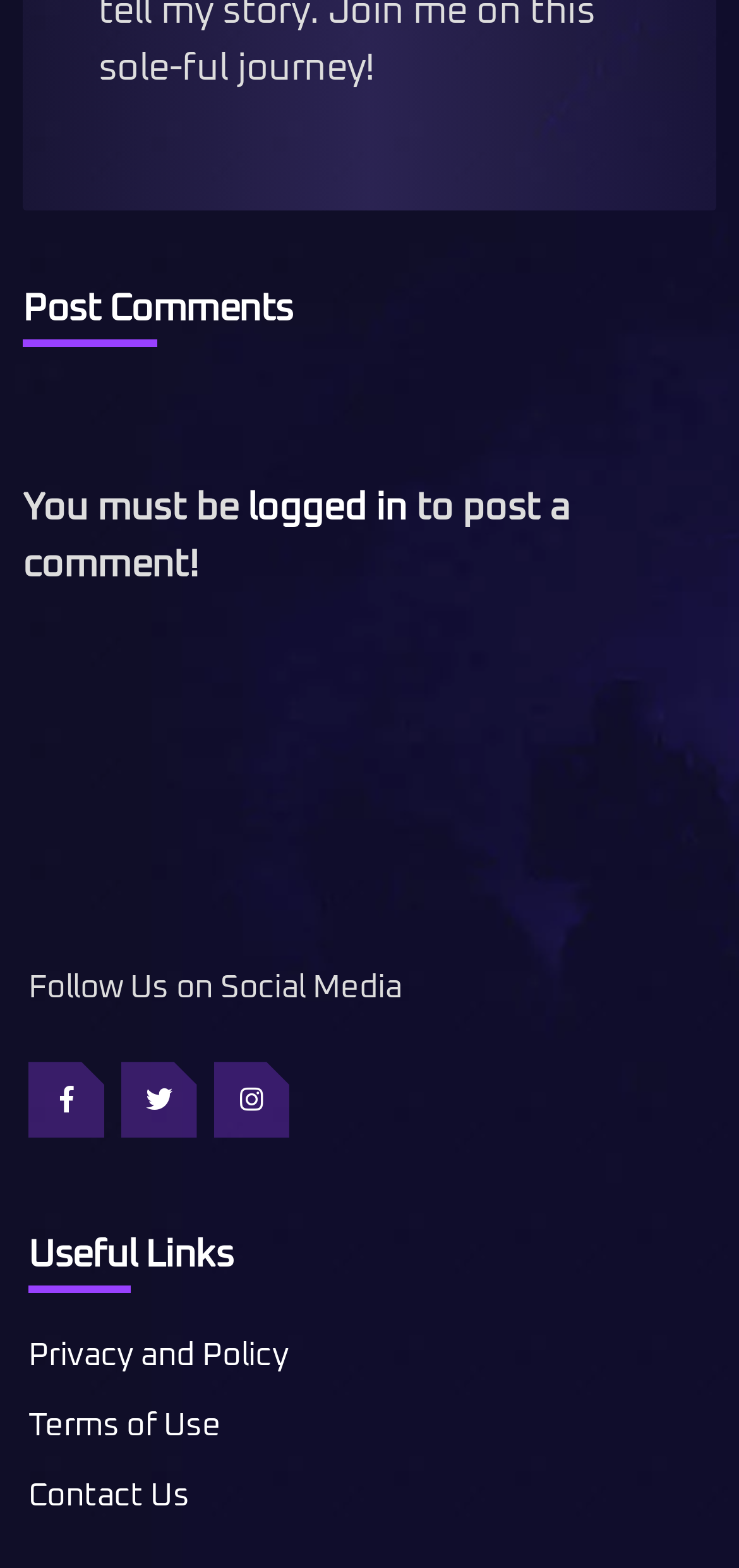Based on the element description: "aria-label="Follow us on Twitter"", identify the UI element and provide its bounding box coordinates. Use four float numbers between 0 and 1, [left, top, right, bottom].

[0.164, 0.677, 0.266, 0.726]